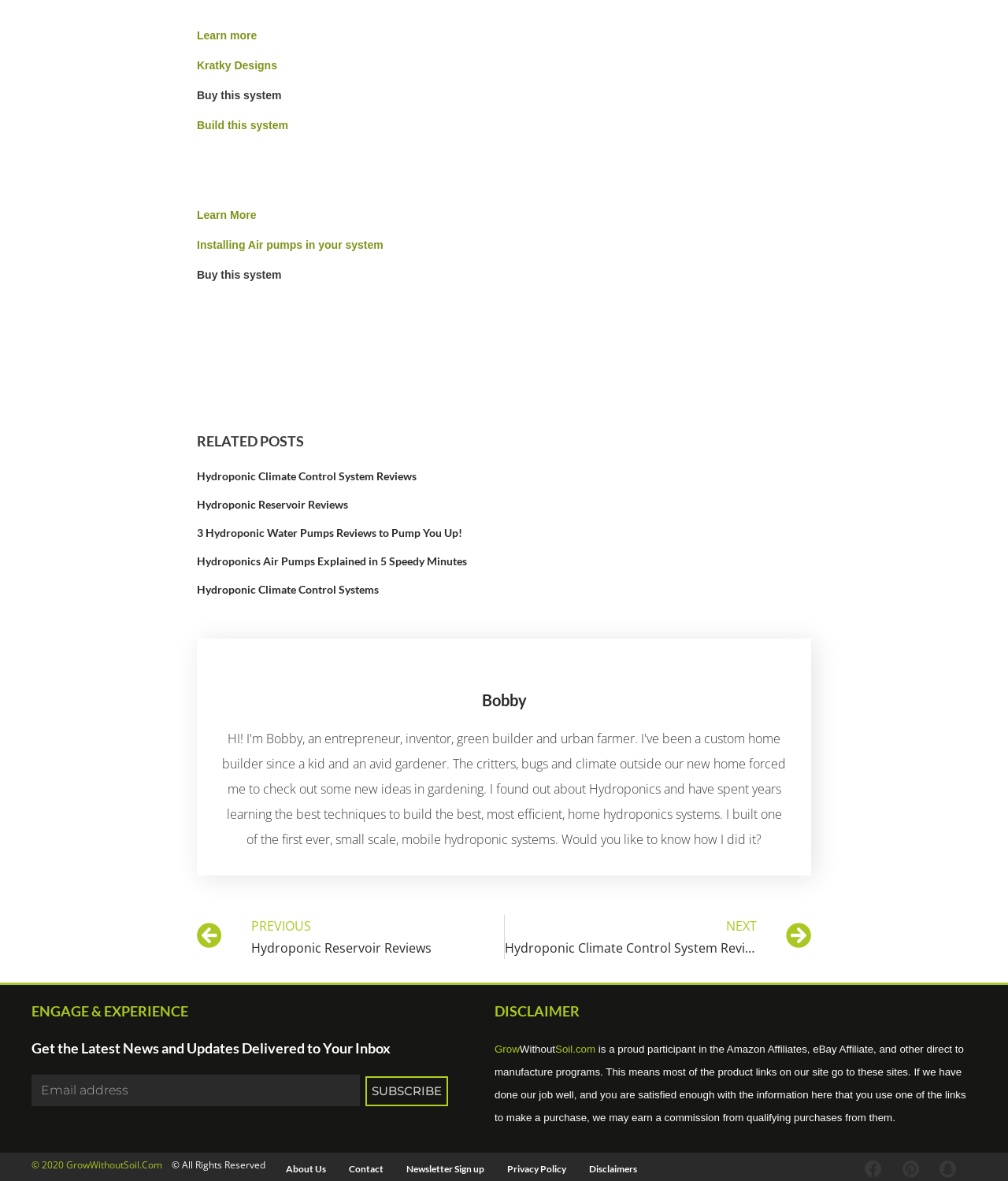Identify the bounding box coordinates for the UI element described as follows: Fiction. Use the format (top-left x, top-left y, bottom-right x, bottom-right y) and ensure all values are floating point numbers between 0 and 1.

None